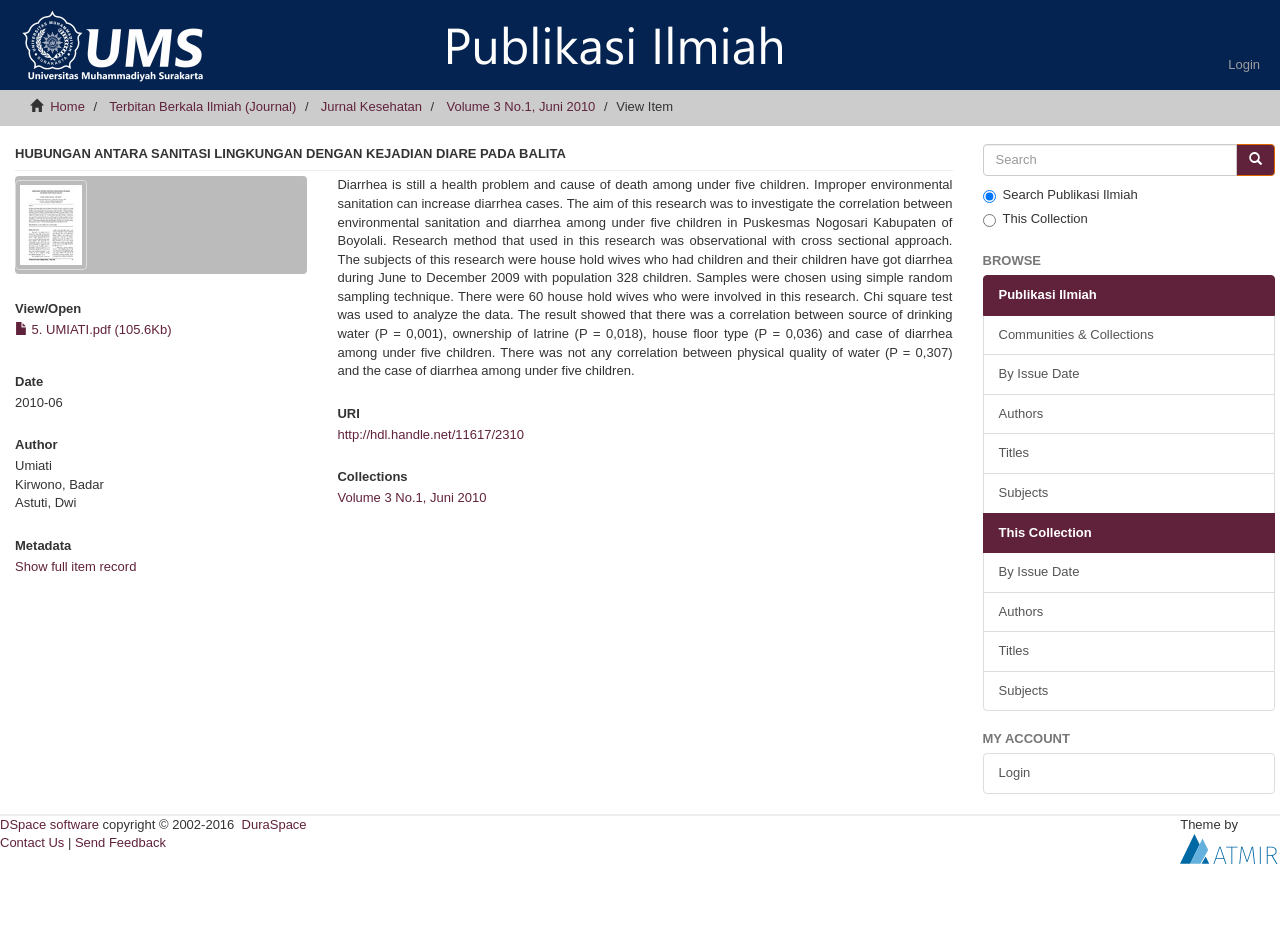Find the bounding box coordinates for the area you need to click to carry out the instruction: "Open the full item record". The coordinates should be four float numbers between 0 and 1, indicated as [left, top, right, bottom].

[0.012, 0.595, 0.107, 0.611]